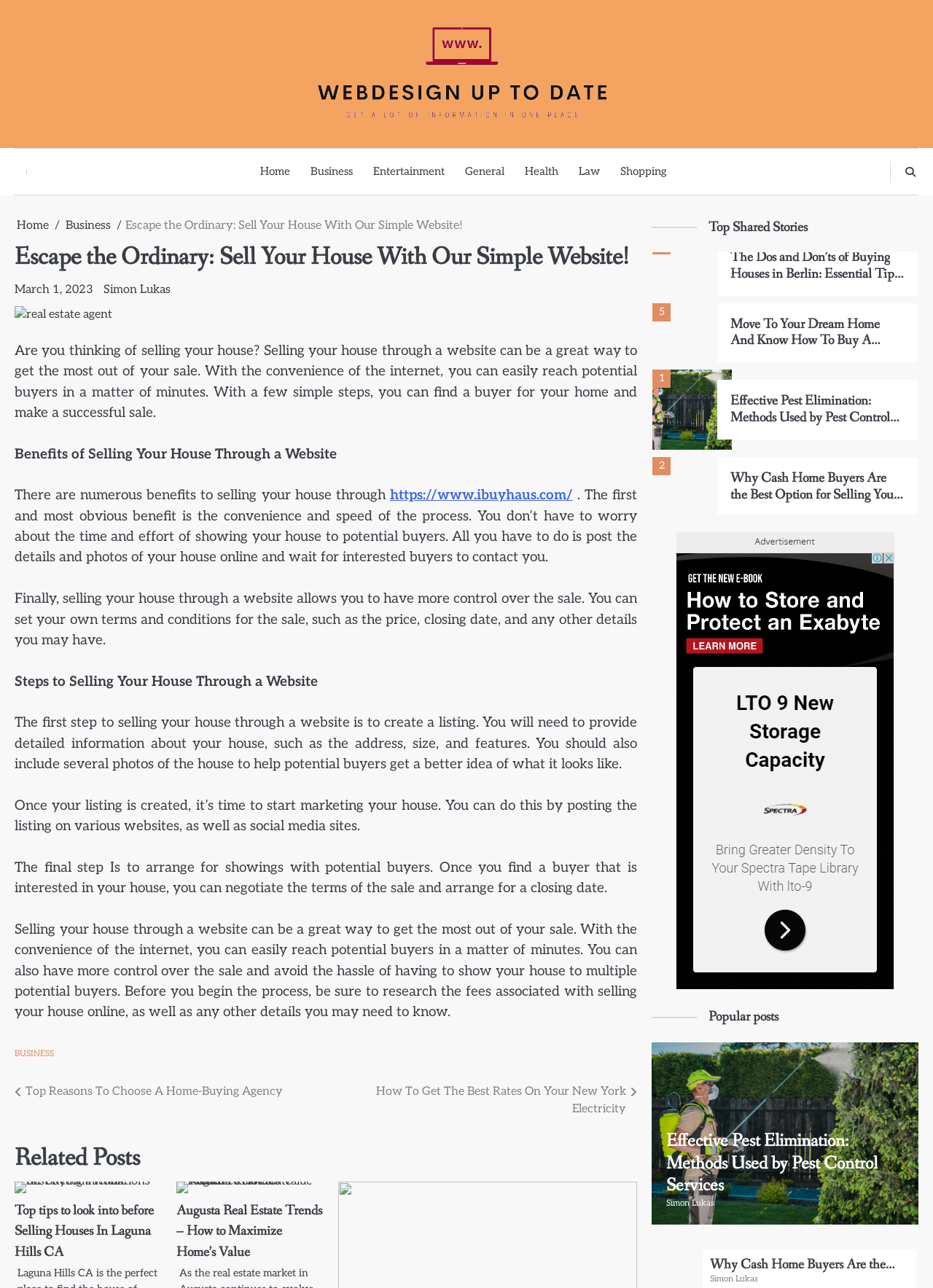Identify the bounding box coordinates of the clickable section necessary to follow the following instruction: "Explore the 'Related Posts' section". The coordinates should be presented as four float numbers from 0 to 1, i.e., [left, top, right, bottom].

[0.016, 0.885, 0.683, 0.914]